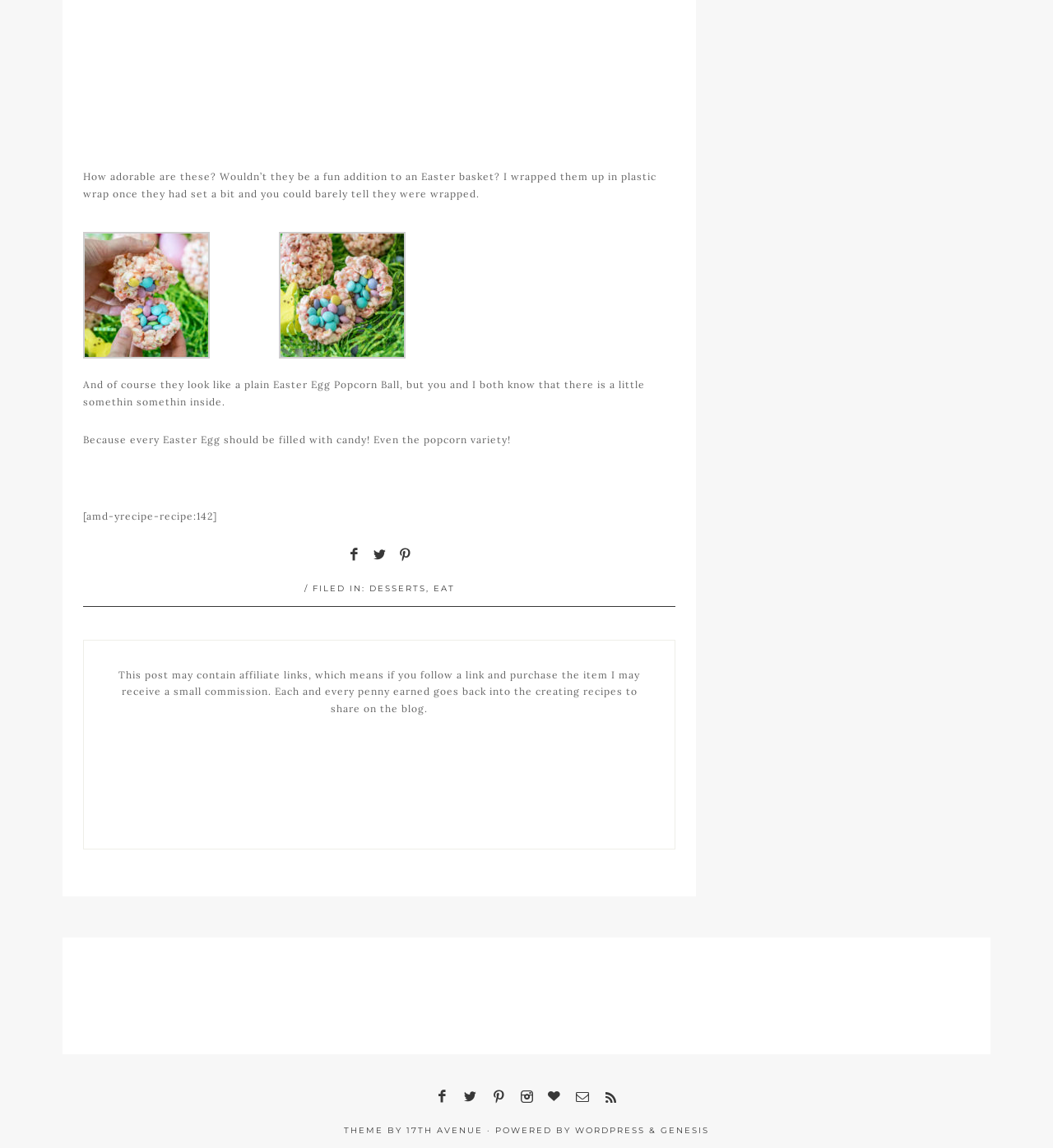Locate the bounding box coordinates of the area you need to click to fulfill this instruction: 'Click the '17TH AVENUE' link'. The coordinates must be in the form of four float numbers ranging from 0 to 1: [left, top, right, bottom].

[0.386, 0.98, 0.459, 0.989]